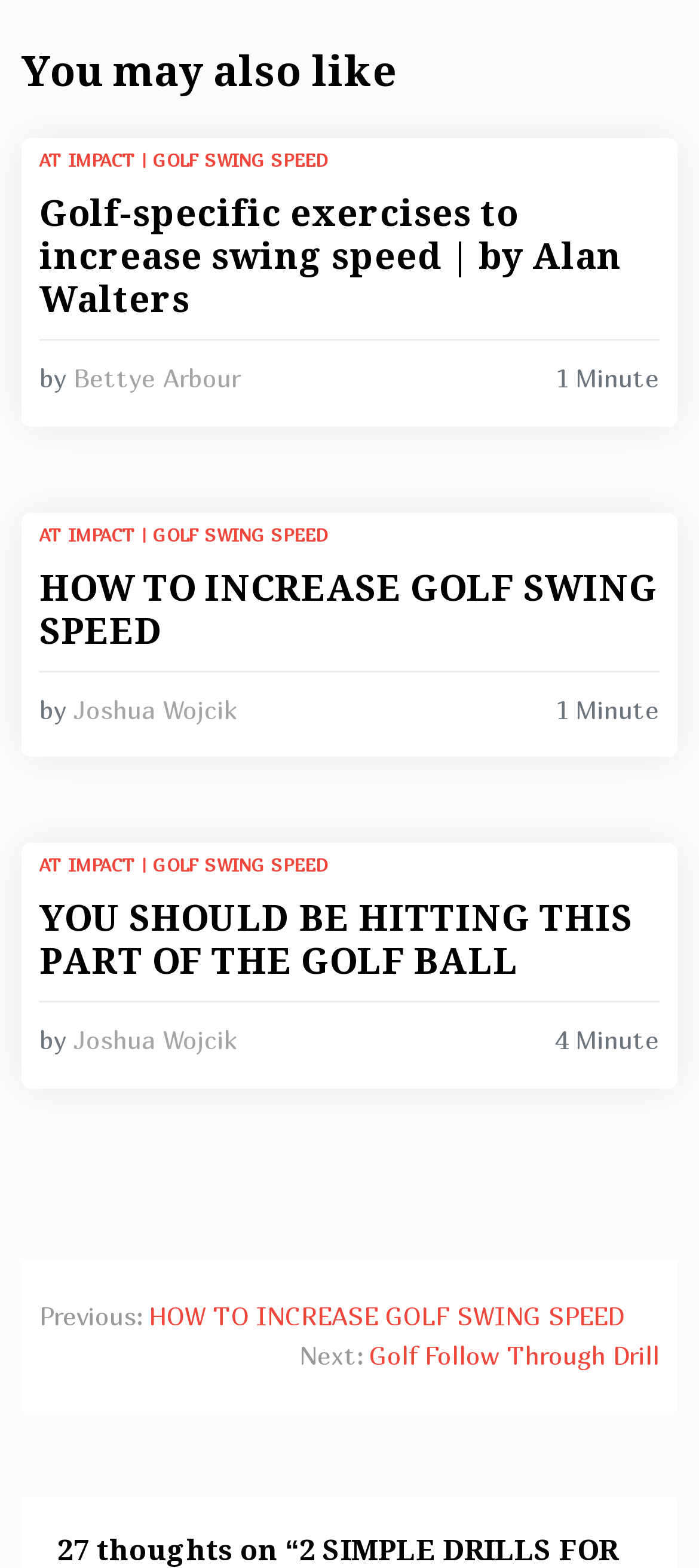Who is the author of the second article? Observe the screenshot and provide a one-word or short phrase answer.

Joshua Wojcik